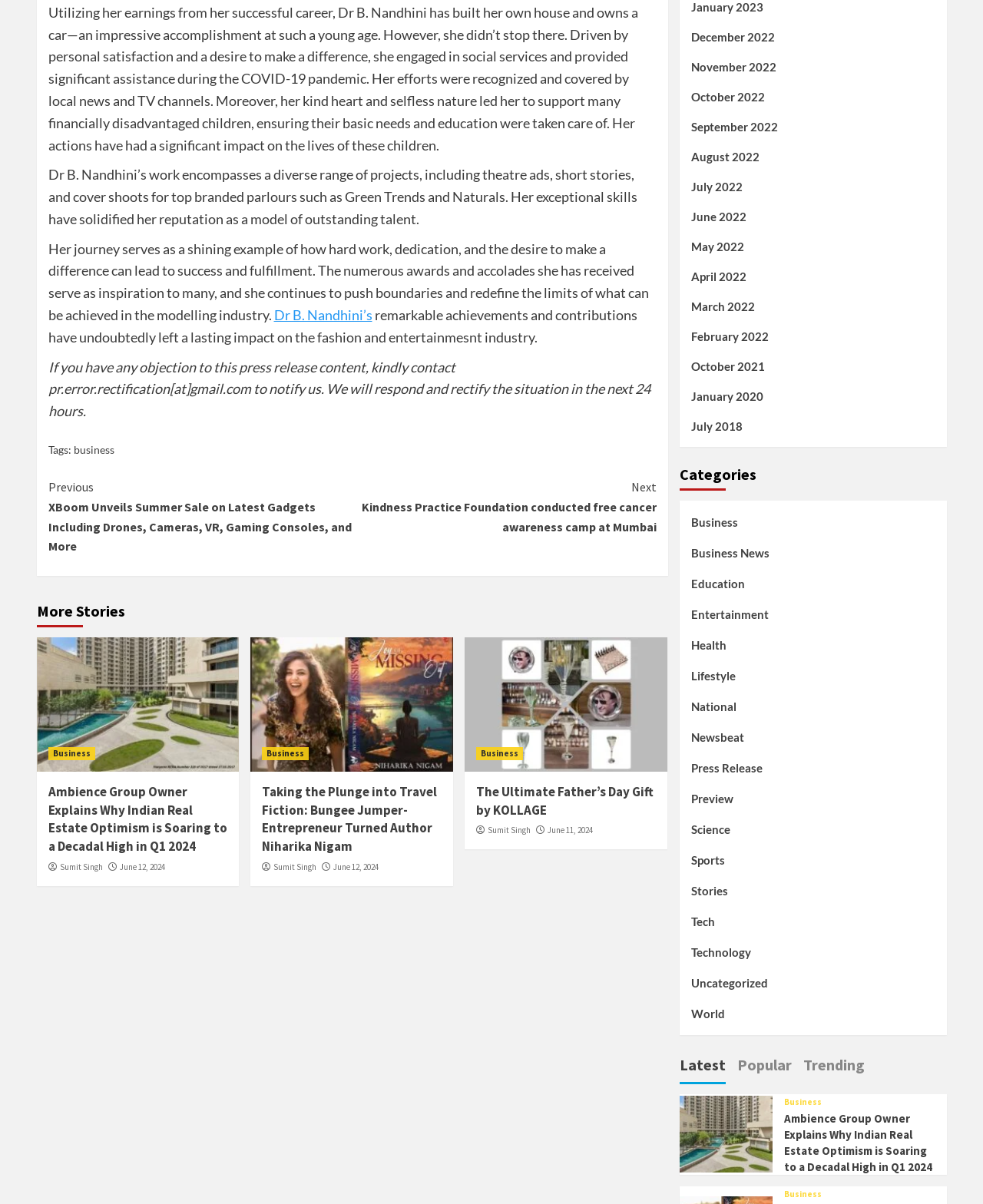Find the bounding box coordinates for the HTML element specified by: "Press Release".

[0.703, 0.63, 0.775, 0.655]